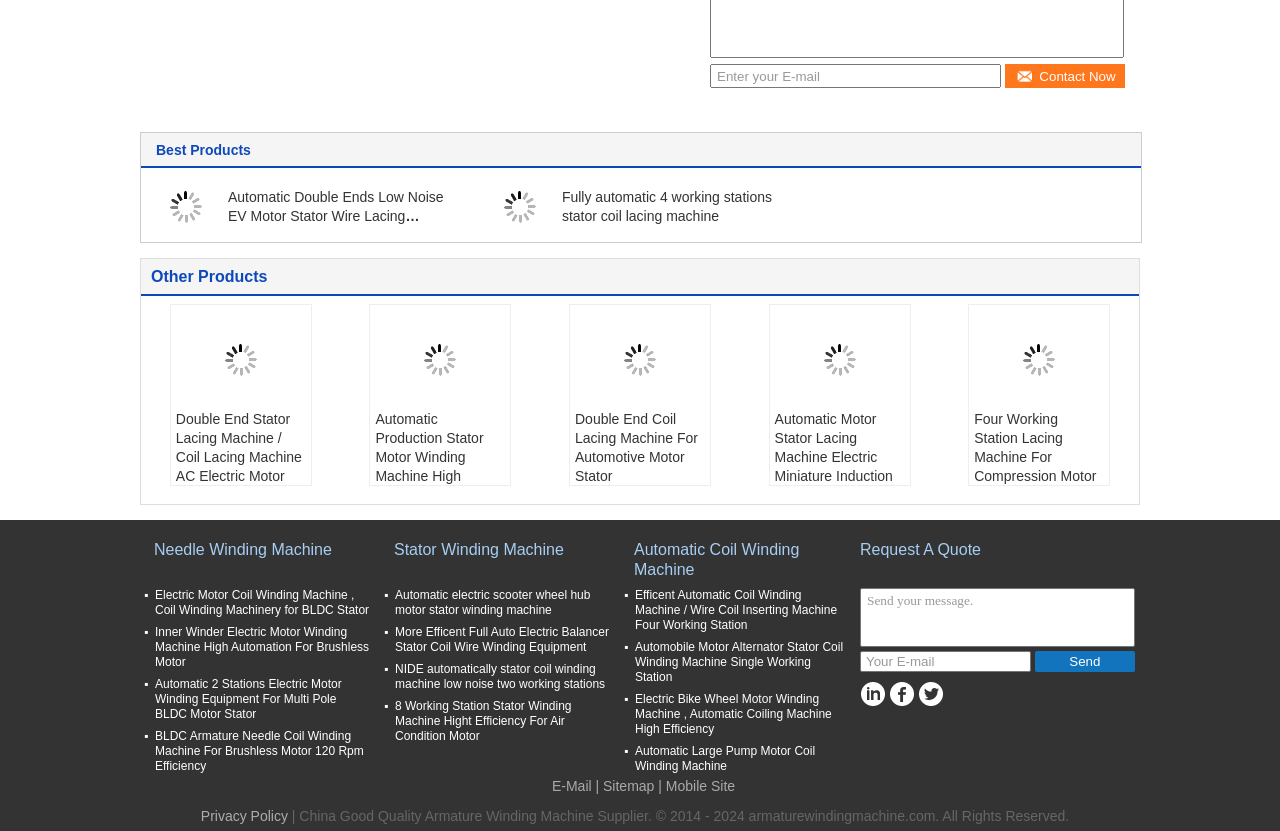Can you specify the bounding box coordinates for the region that should be clicked to fulfill this instruction: "Request A Quote".

[0.672, 0.651, 0.766, 0.672]